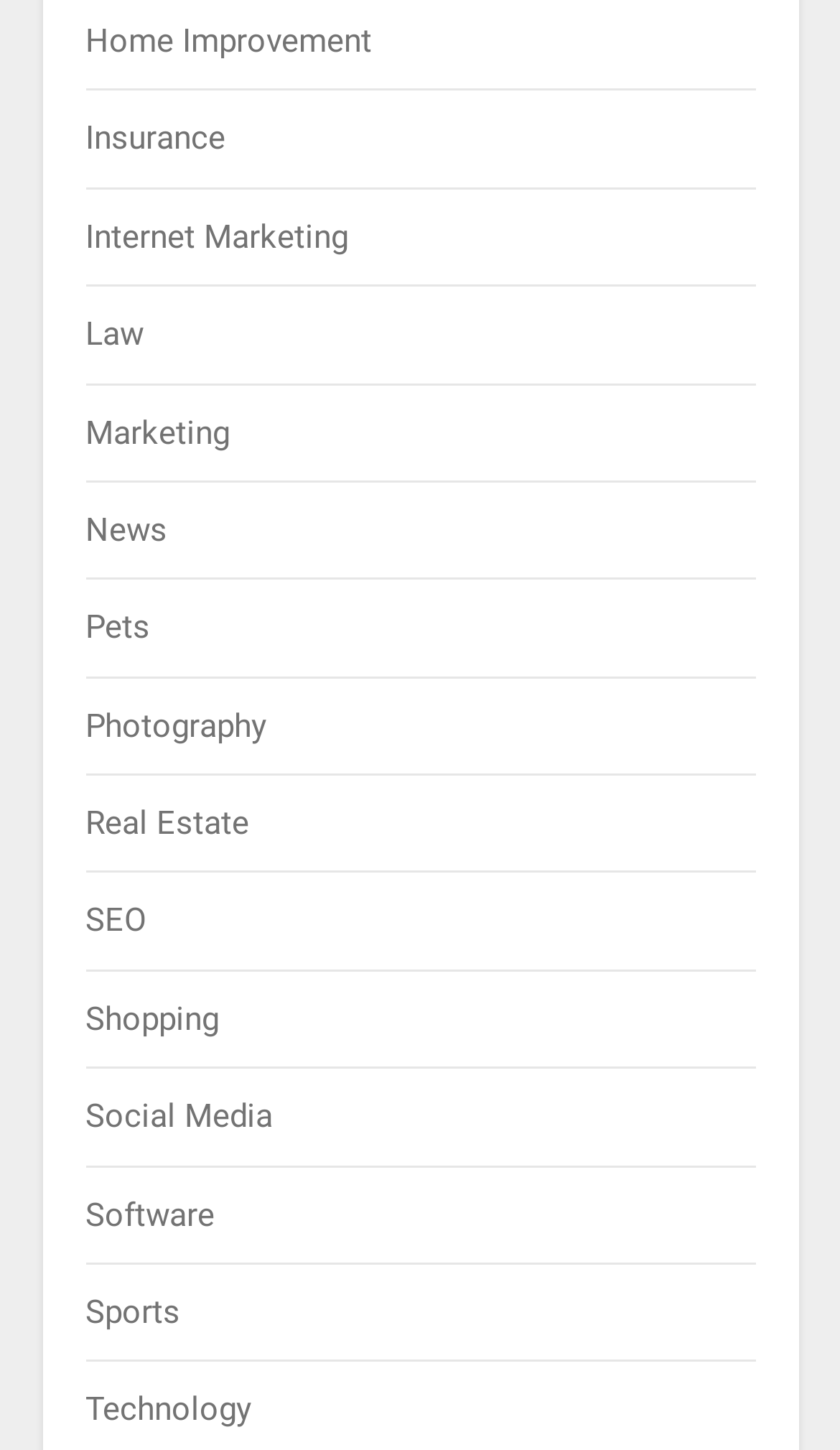Kindly provide the bounding box coordinates of the section you need to click on to fulfill the given instruction: "browse Marketing category".

[0.101, 0.285, 0.273, 0.311]